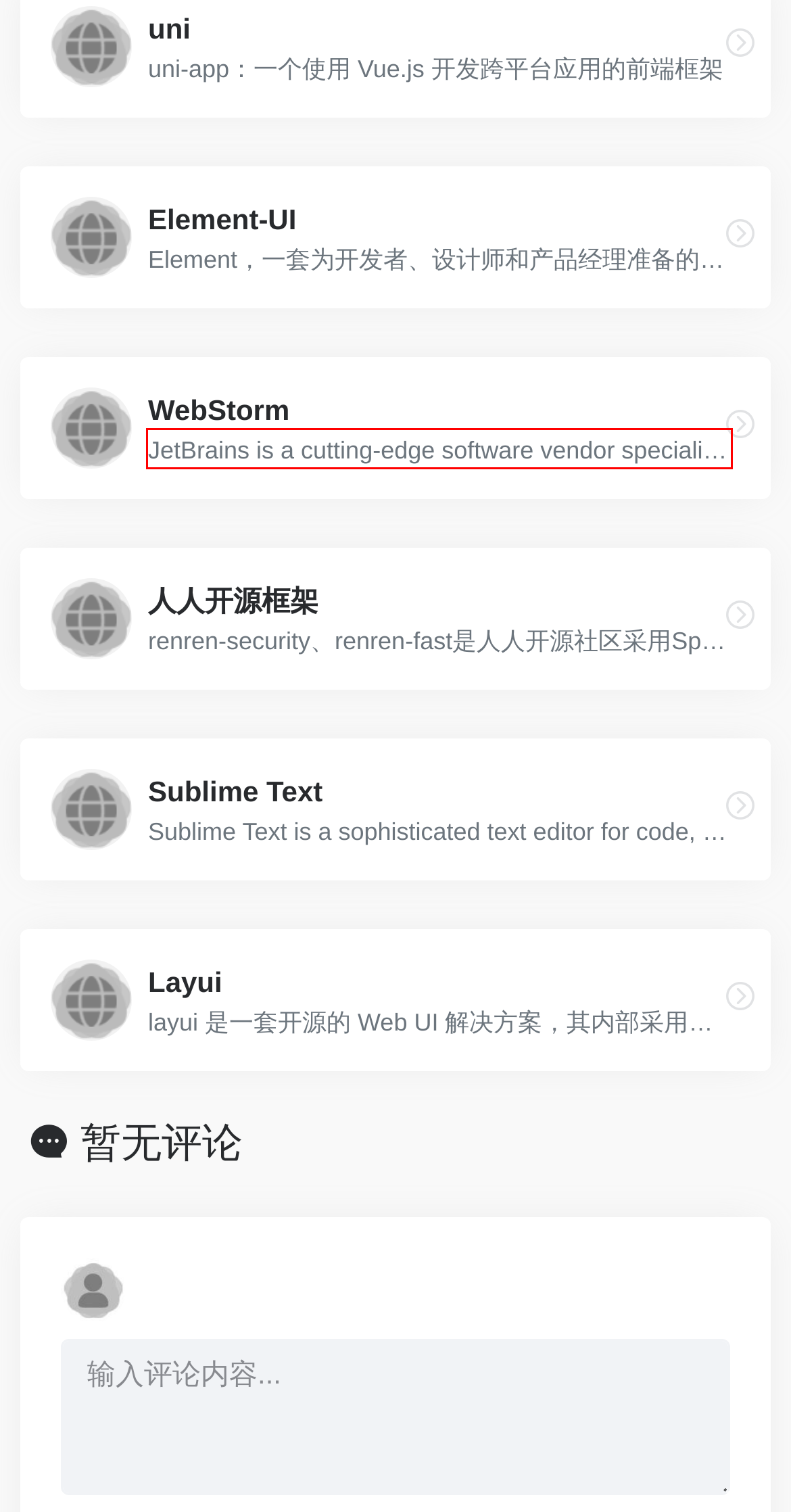You are presented with a webpage screenshot featuring a red bounding box. Perform OCR on the text inside the red bounding box and extract the content.

JetBrains is a cutting-edge software vendor specializing in the creation of intelligent development tools, including IntelliJ IDEA – the leading Java IDE, and the Kotlin programming language.